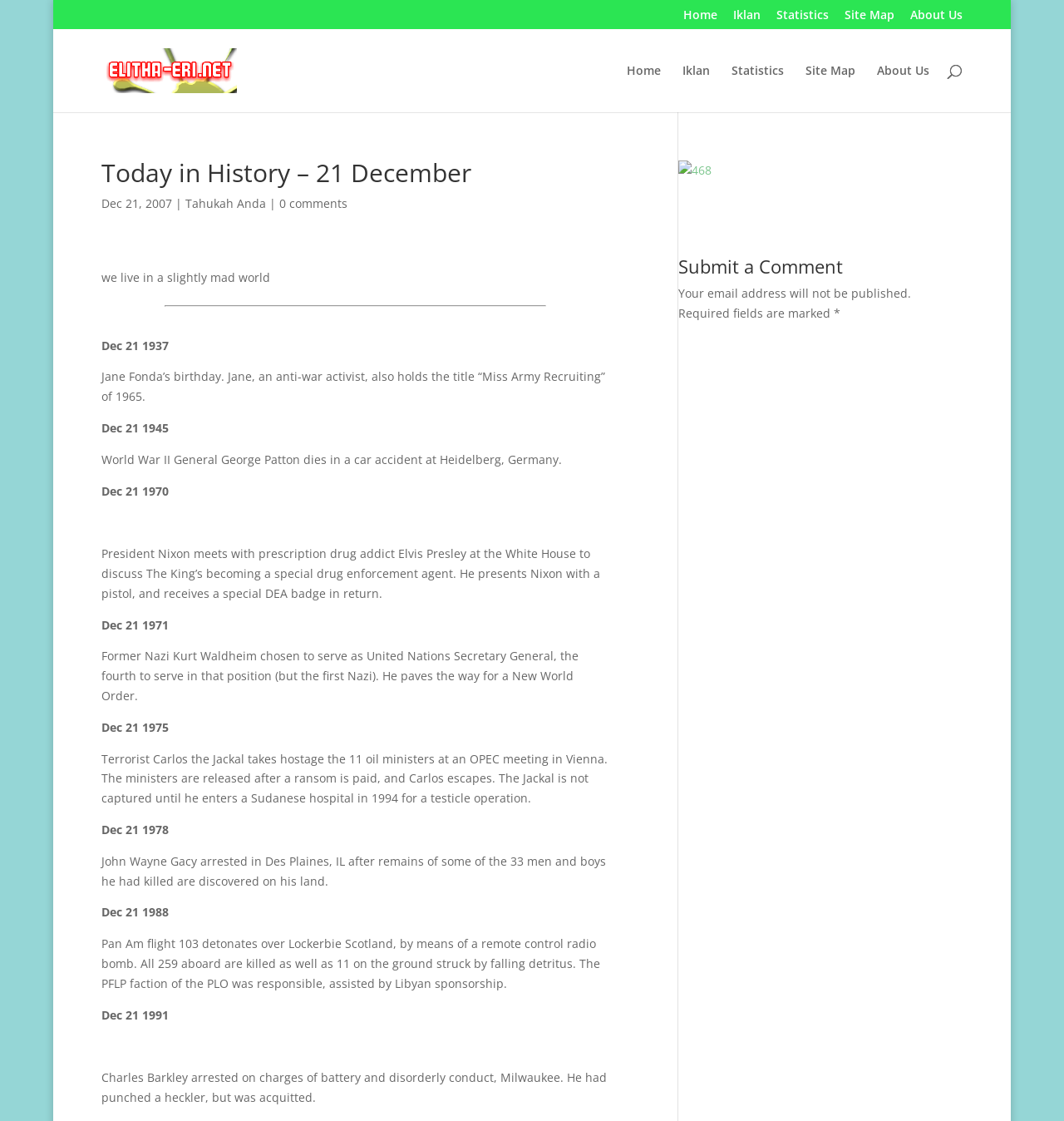Kindly respond to the following question with a single word or a brief phrase: 
What is the title of the website?

Today in History – 21 December | |ELITHA-ERI| - JOURNEY